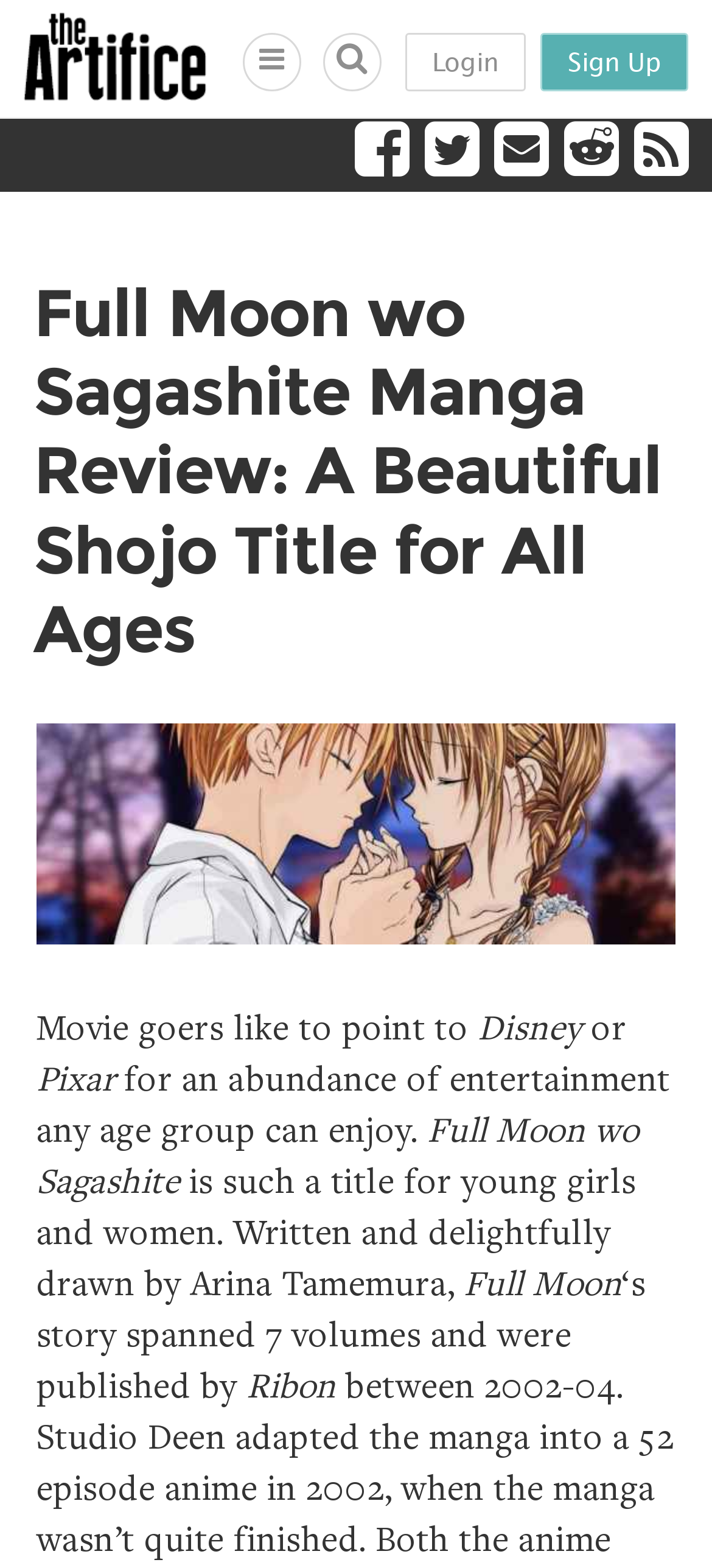Identify the bounding box coordinates of the part that should be clicked to carry out this instruction: "Share the article on social media".

[0.341, 0.021, 0.423, 0.058]